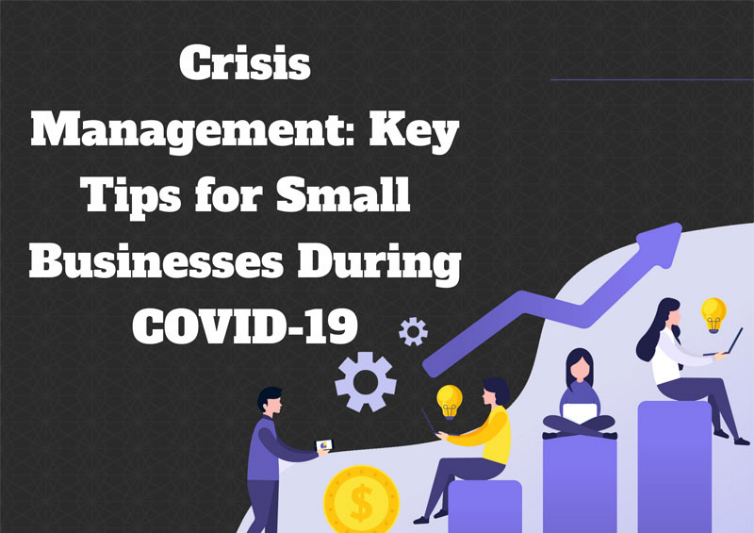What does the graph trending upwards symbolize?
Provide an in-depth answer to the question, covering all aspects.

The graph trending upwards in the infographic symbolizes growth and recovery, indicating that small businesses can not only navigate the crisis but also seize opportunities for future growth.